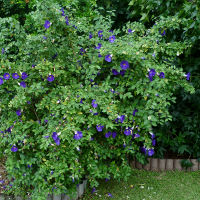Please reply to the following question with a single word or a short phrase:
What is the condition of the foliage?

Healthy